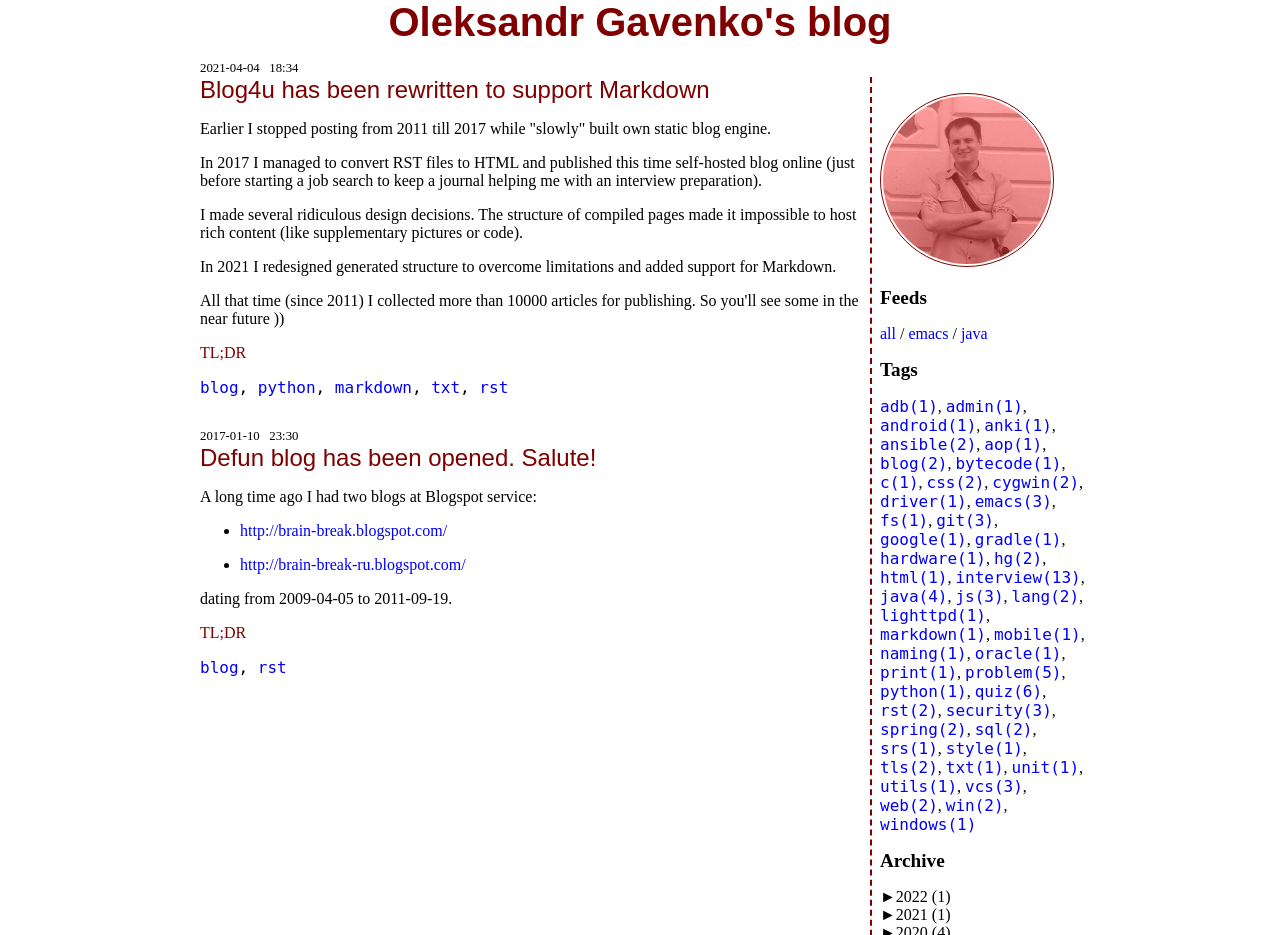Could you find the bounding box coordinates of the clickable area to complete this instruction: "Visit the URL of the article"?

None